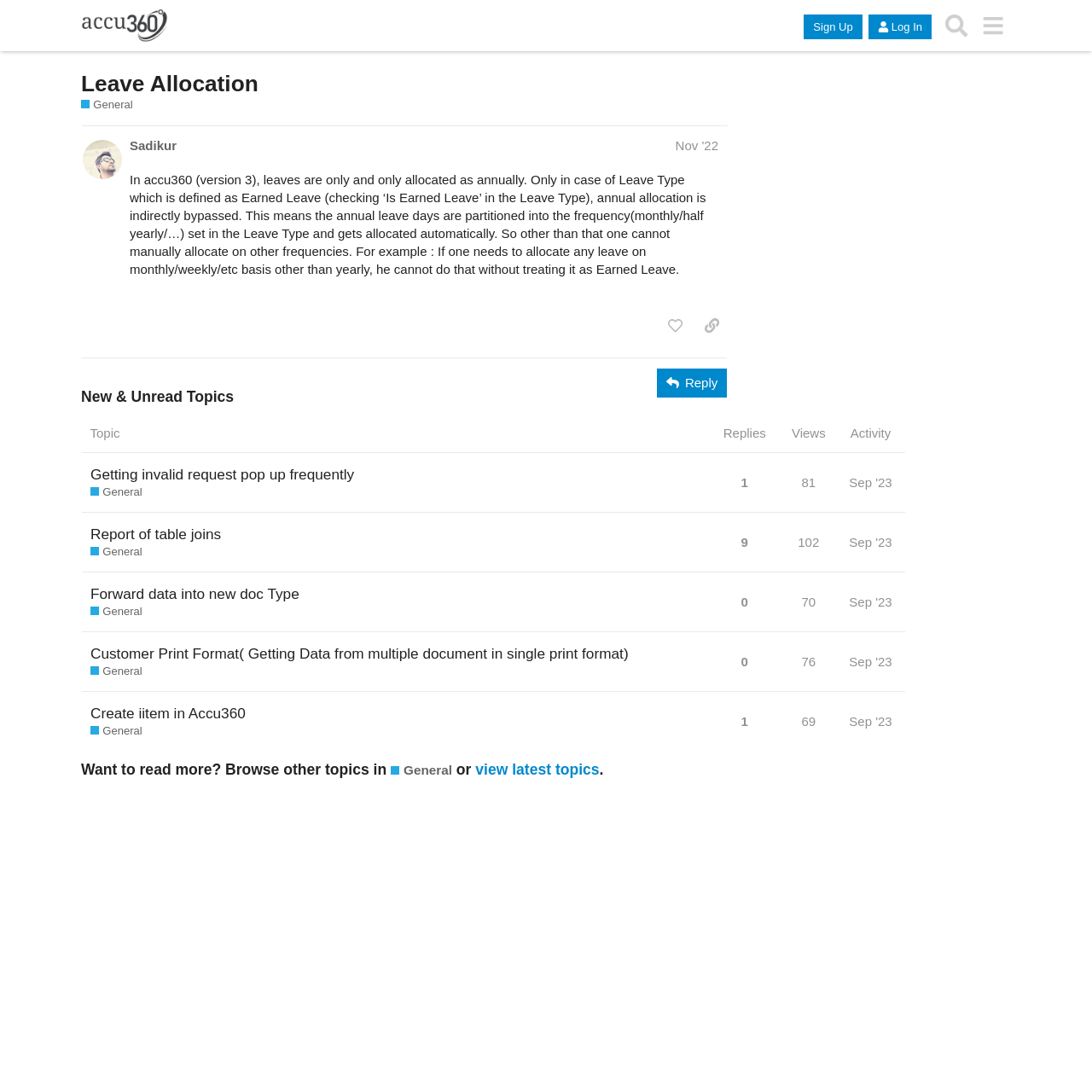Please identify the bounding box coordinates for the region that you need to click to follow this instruction: "Like the post by Sadikur".

[0.604, 0.285, 0.633, 0.312]